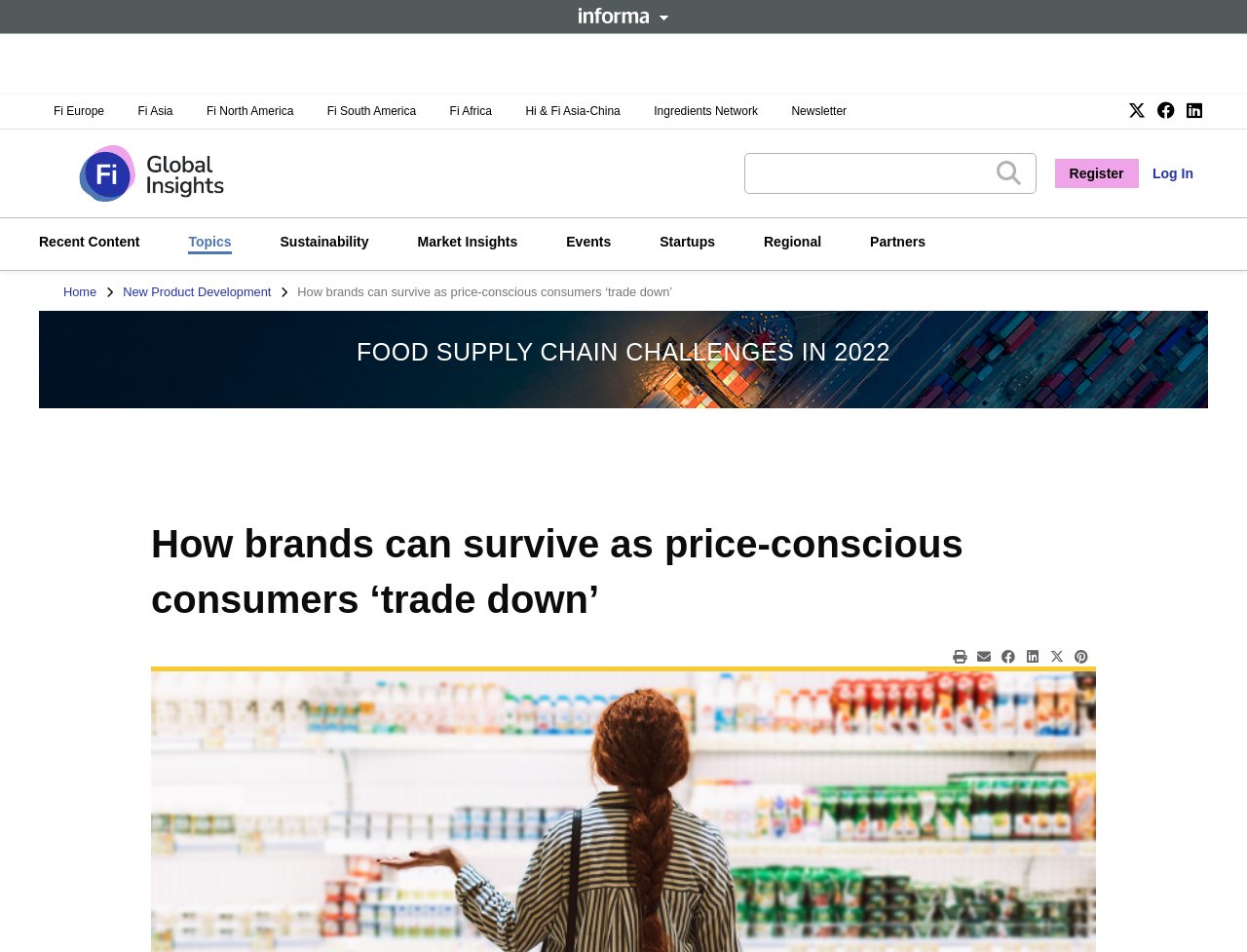What is the name of the website?
Kindly give a detailed and elaborate answer to the question.

I inferred this from the link 'figlobal.com' with bounding box coordinates [0.031, 0.136, 0.212, 0.228] and the image 'figlobal.com' with bounding box coordinates [0.031, 0.153, 0.212, 0.212], which suggests that figlobal.com is the name of the website.